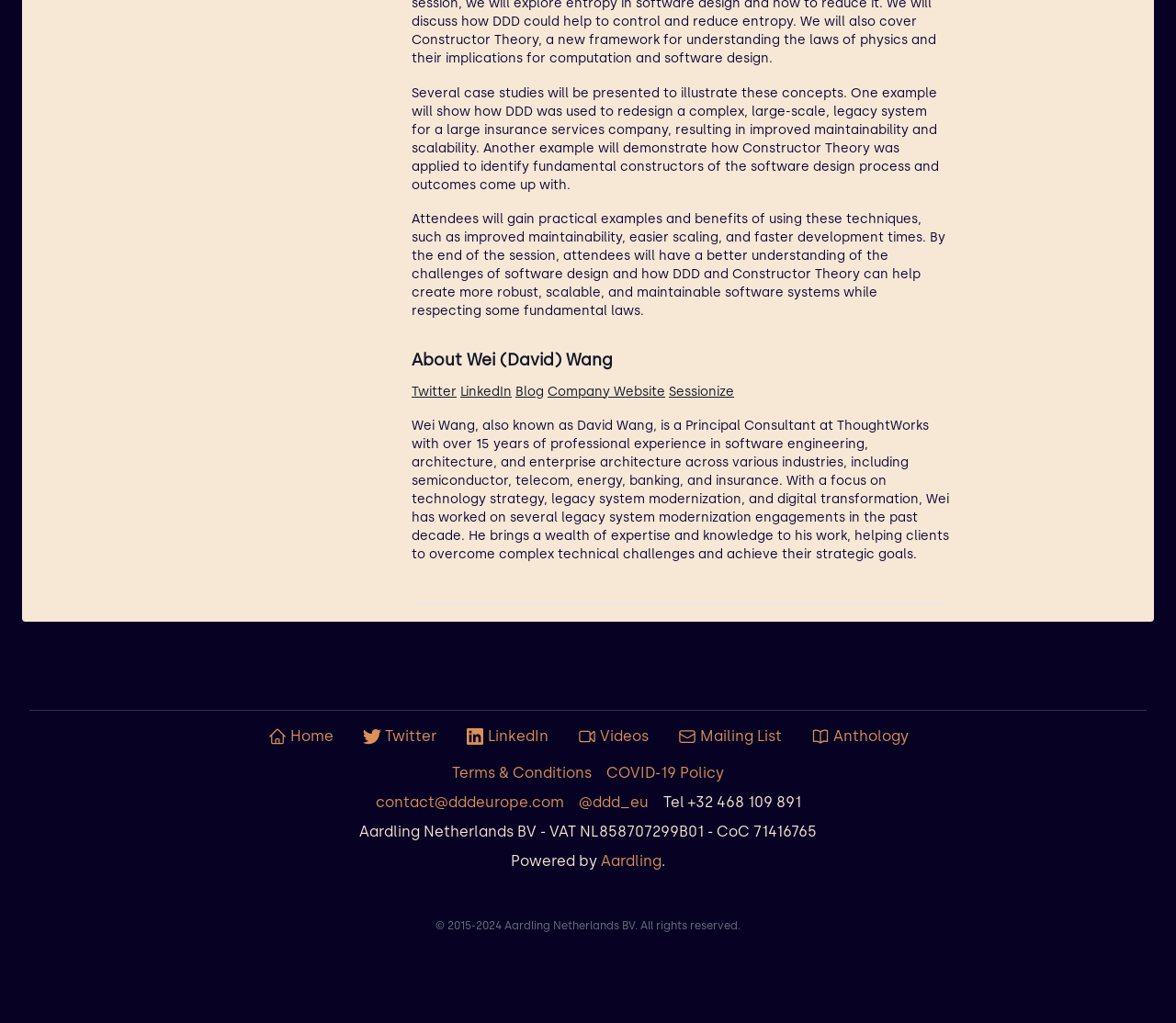Please determine the bounding box coordinates for the UI element described here. Use the format (top-left x, top-left y, bottom-right x, bottom-right y) with values bounded between 0 and 1: Toss (South Korea residents only)

None